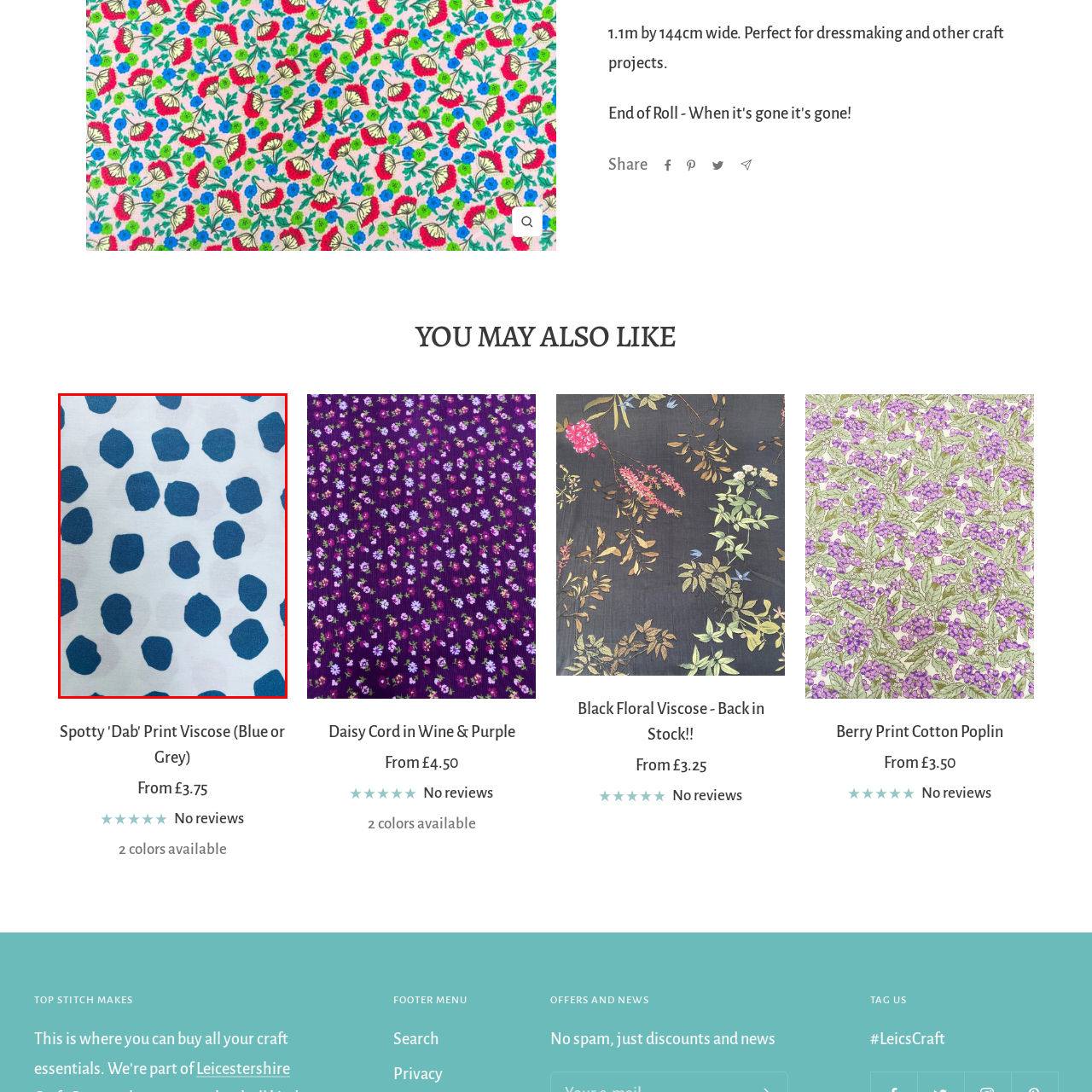Focus on the part of the image that is marked with a yellow outline and respond in detail to the following inquiry based on what you observe: 
What is the approximate length of the fabric?

The caption provides the dimensions of the fabric, stating that it measures 1.1 meters by 144 centimeters wide, allowing us to determine the approximate length of the fabric.